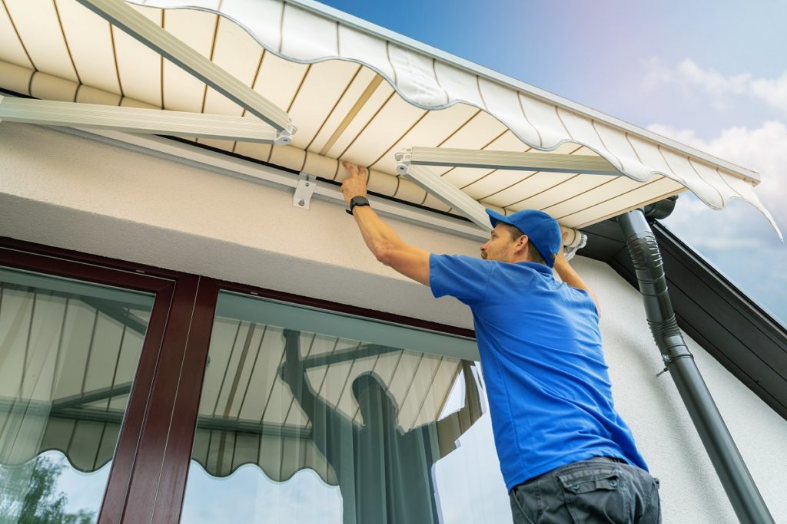Paint a vivid picture with your words by describing the image in detail.

In this image, a skilled technician is seen installing a stylish patio cover, enhancing the exterior of a home. The worker, dressed in a blue shirt and cap, meticulously secures the awning framework above a large window, where the white-and-beige striped fabric of the patio cover provides both aesthetic appeal and functional shade. Bright sunlight streams in from the left, illuminating the scene and showcasing a clear, blue sky dotted with wispy clouds. This installation represents an important step in home renovation, aimed at creating an inviting outdoor space for relaxation and gatherings. The image encapsulates the blend of comfort and style that a well-designed patio cover can bring to residential settings.